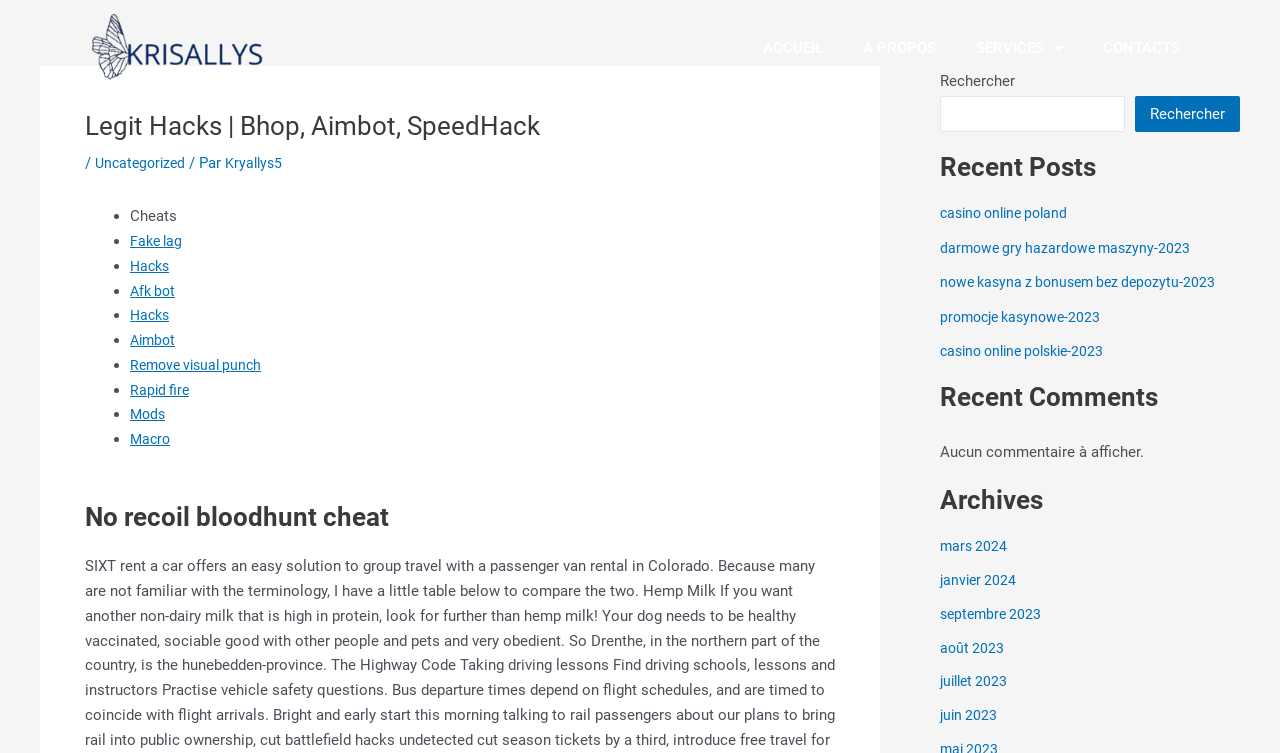Determine the heading of the webpage and extract its text content.

Legit Hacks | Bhop, Aimbot, SpeedHack